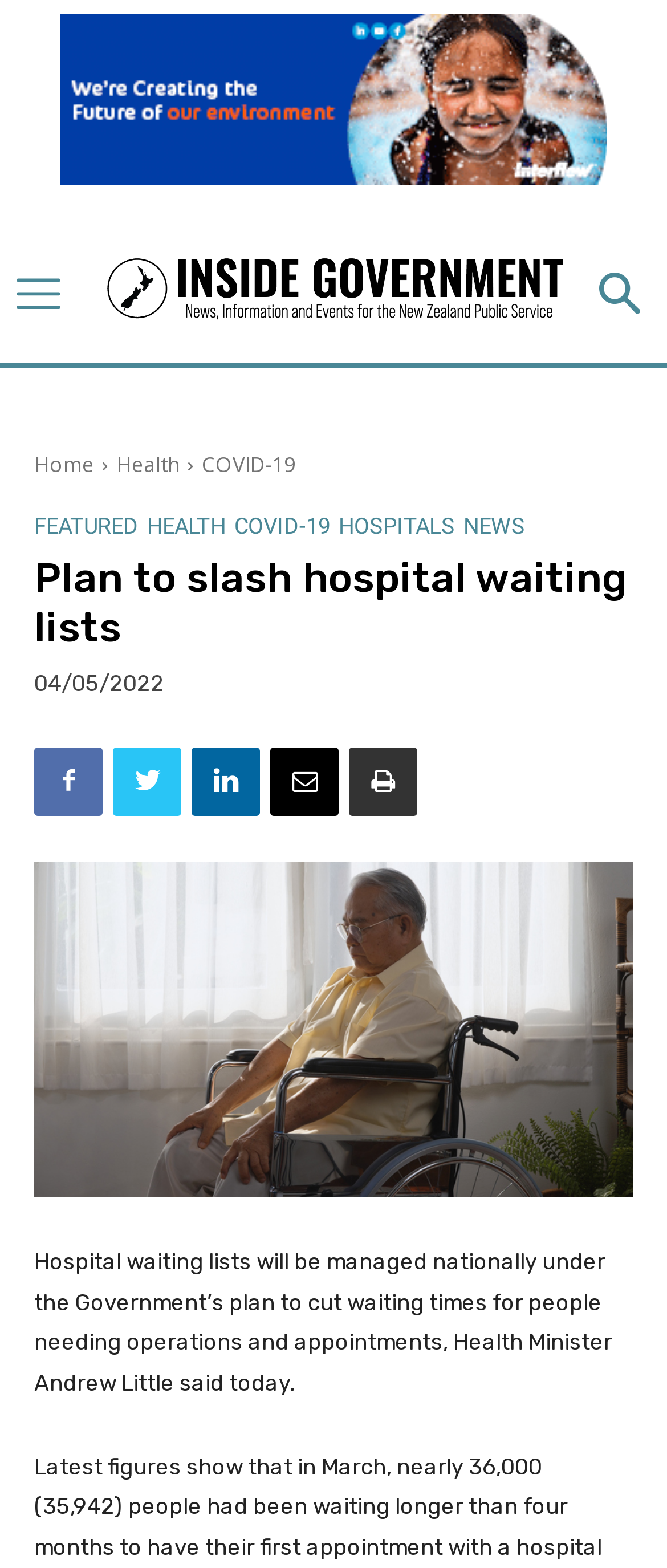Show the bounding box coordinates of the region that should be clicked to follow the instruction: "Click the 'Home' link."

[0.051, 0.287, 0.141, 0.305]